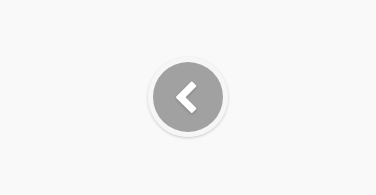Paint a vivid picture with your description of the image.

The image features a circular gray icon with a left-pointing arrow, typically used as a navigation button. This icon likely serves the purpose of allowing users to navigate back to a previous section or page, enhancing the user experience by providing a straightforward way to retrace steps in content such as articles or extended discussions. It is positioned within a section that discusses "AI & Evasion Tools," indicating its relevance for users exploring content related to future predictions in network security and digital tools.